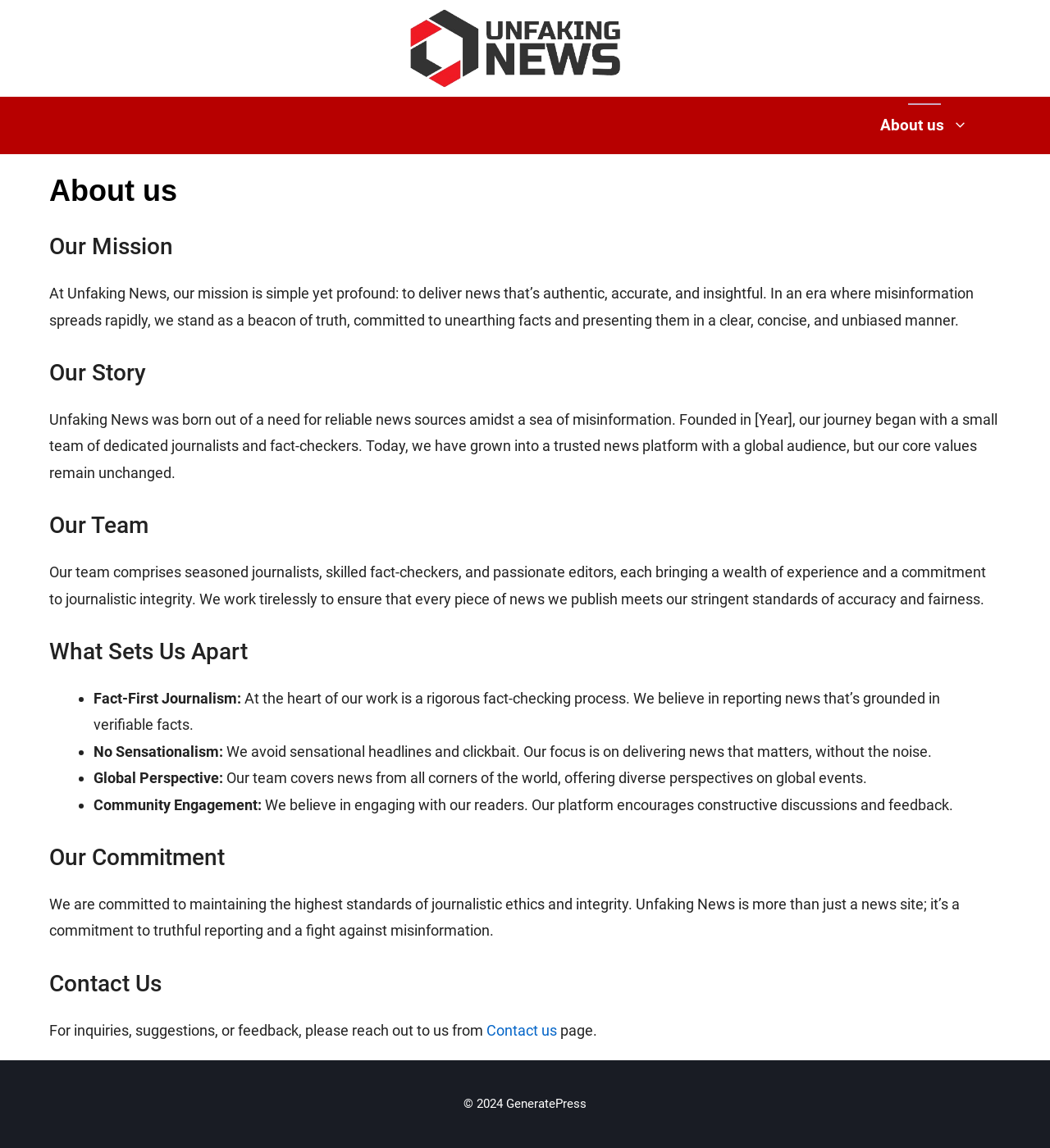Based on the image, please elaborate on the answer to the following question:
What is the name of the website?

I found the website's name by looking at the banner element at the top of the page, which contains a link with the text 'Unfakingnews.com'.